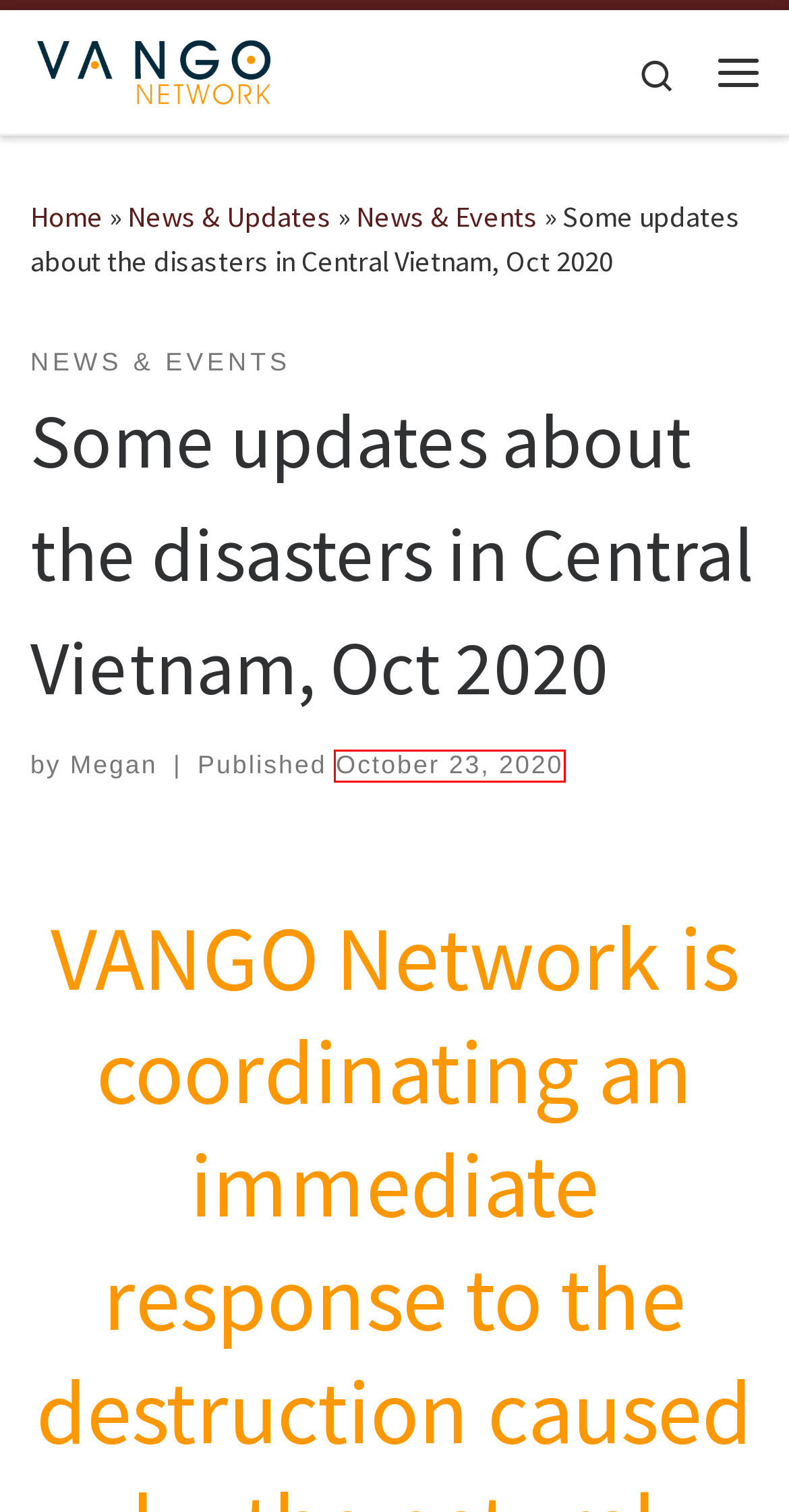You’re provided with a screenshot of a webpage that has a red bounding box around an element. Choose the best matching webpage description for the new page after clicking the element in the red box. The options are:
A. October 23, 2020
B. News & Updates
C. News & Events
D. Megan
E. Customizr WordPress Theme | Press Customizr
F. Vietnamese American Non-Governmental Organization Network
G. Shedding light on the power of language: Tony Lâm visits HIPE
H. Donate

A